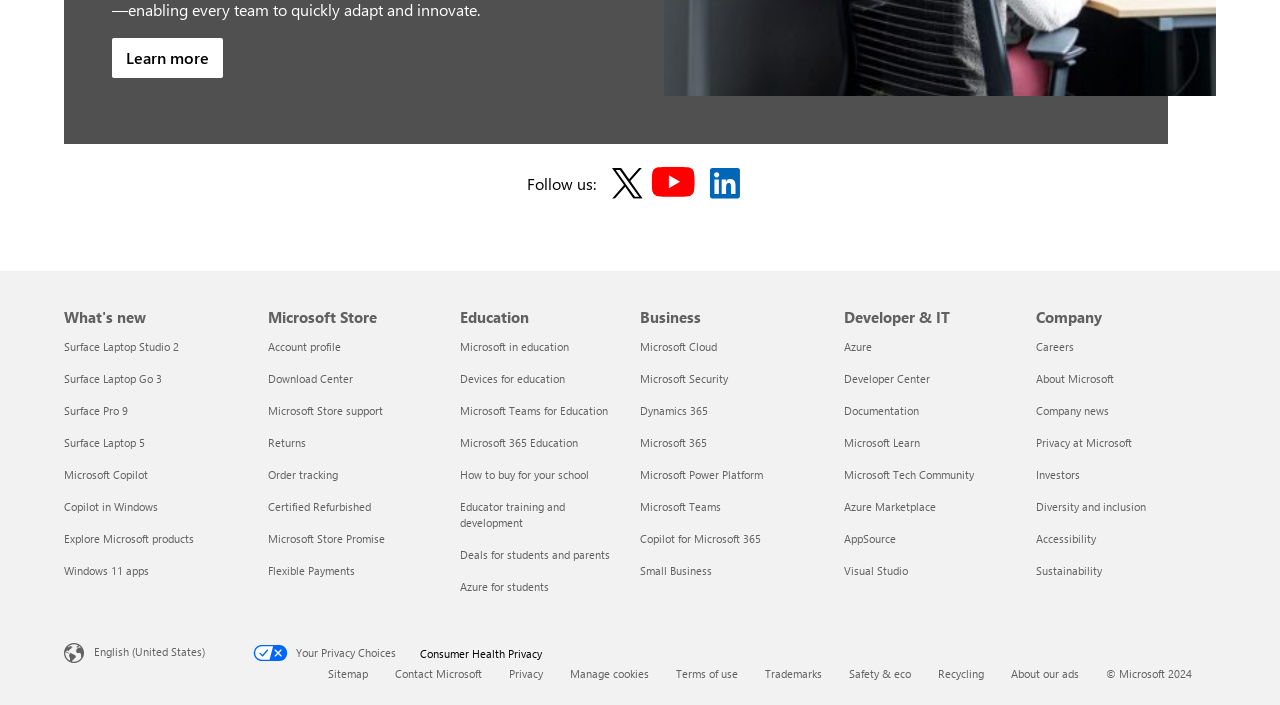What is the last item in the 'Company' section?
Based on the image, answer the question with a single word or brief phrase.

Sustainability